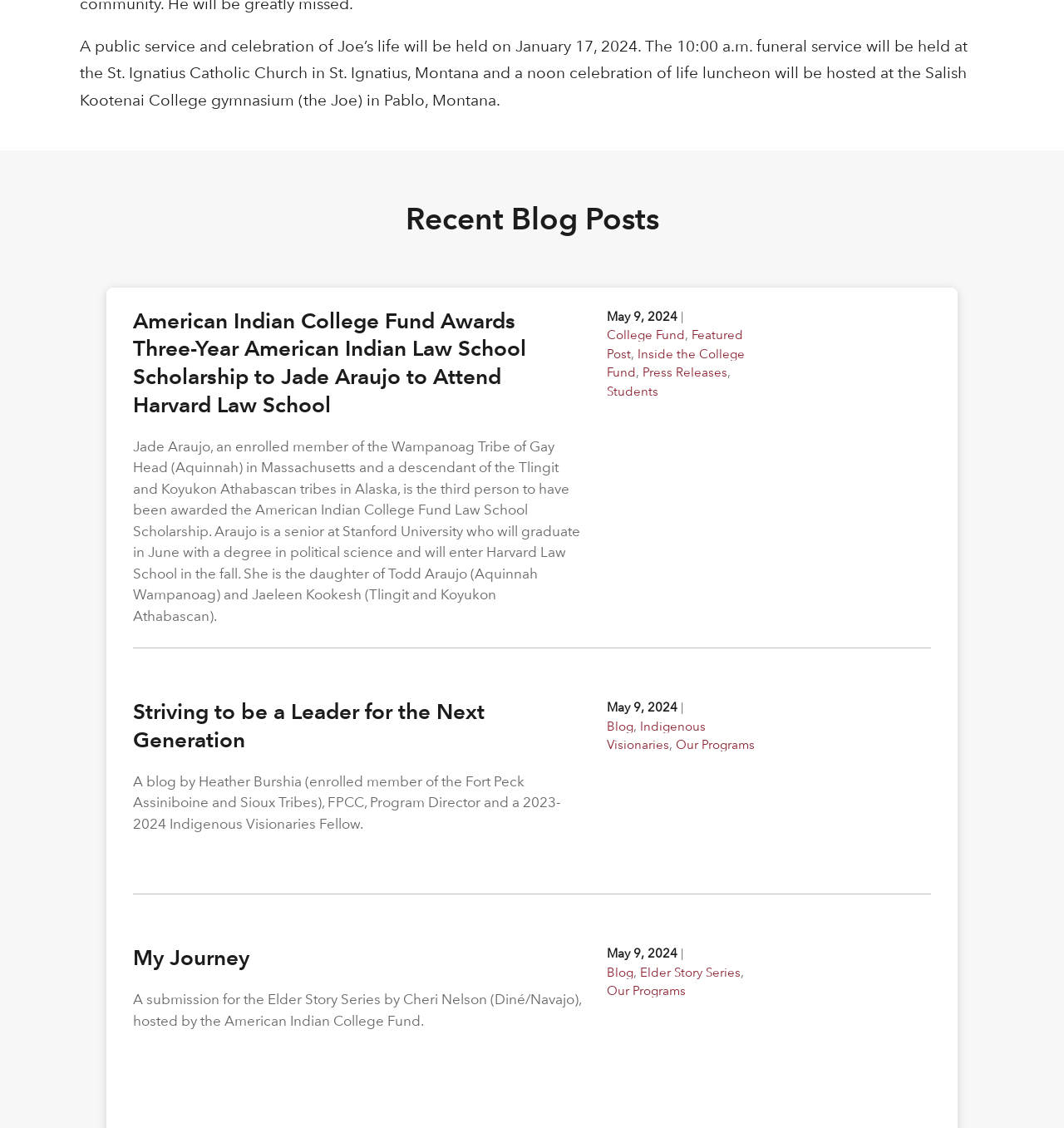Pinpoint the bounding box coordinates for the area that should be clicked to perform the following instruction: "View the article about Striving to be a Leader for the Next Generation".

[0.734, 0.619, 0.875, 0.752]